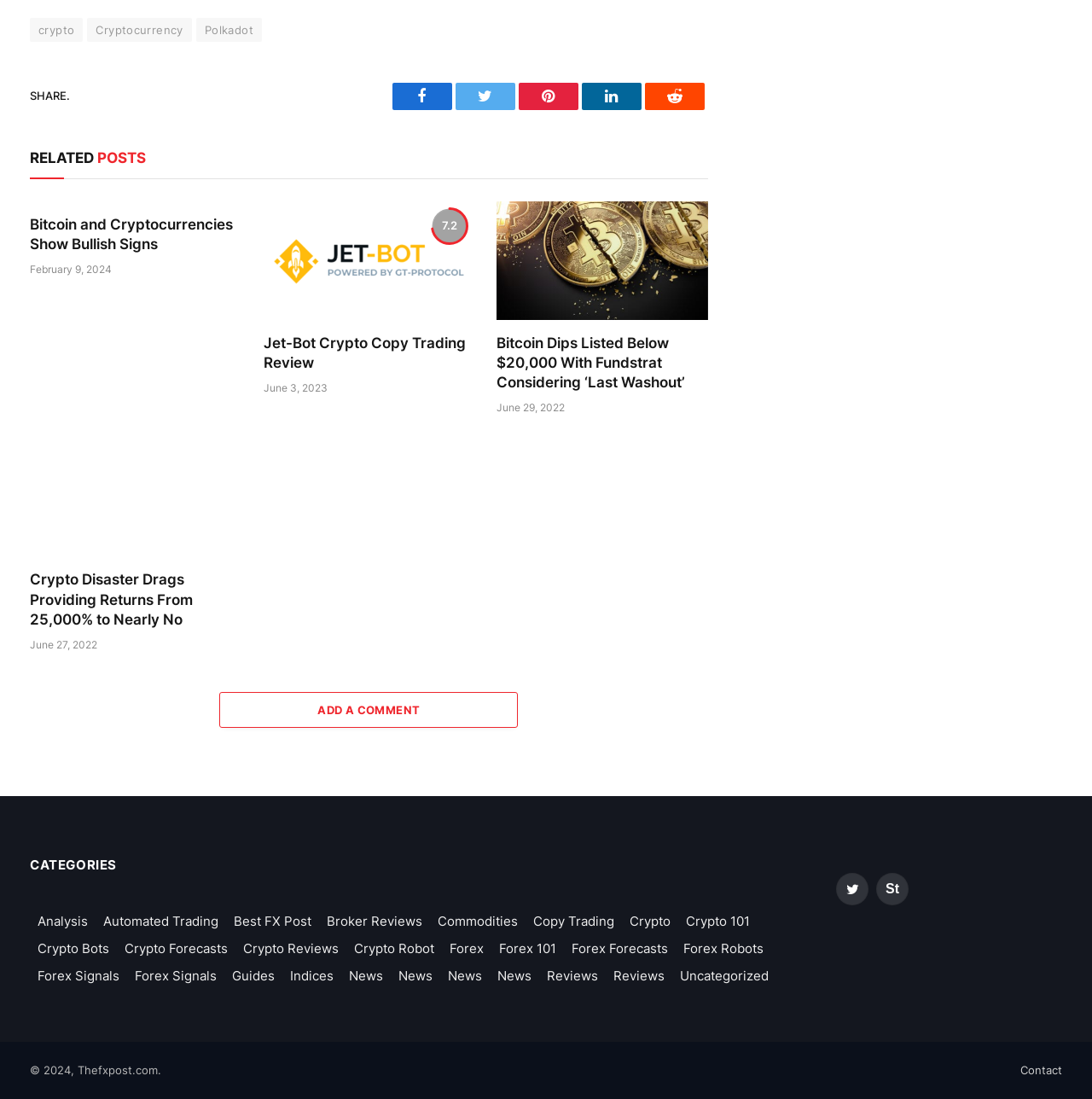What is the category of the article 'Bitcoin and Cryptocurrencies Show Bullish Signs'?
Can you offer a detailed and complete answer to this question?

The article 'Bitcoin and Cryptocurrencies Show Bullish Signs' is categorized under 'Crypto' because it is listed under the 'RELATED POSTS' section and has a link with the text 'Crypto' at the top of the webpage.